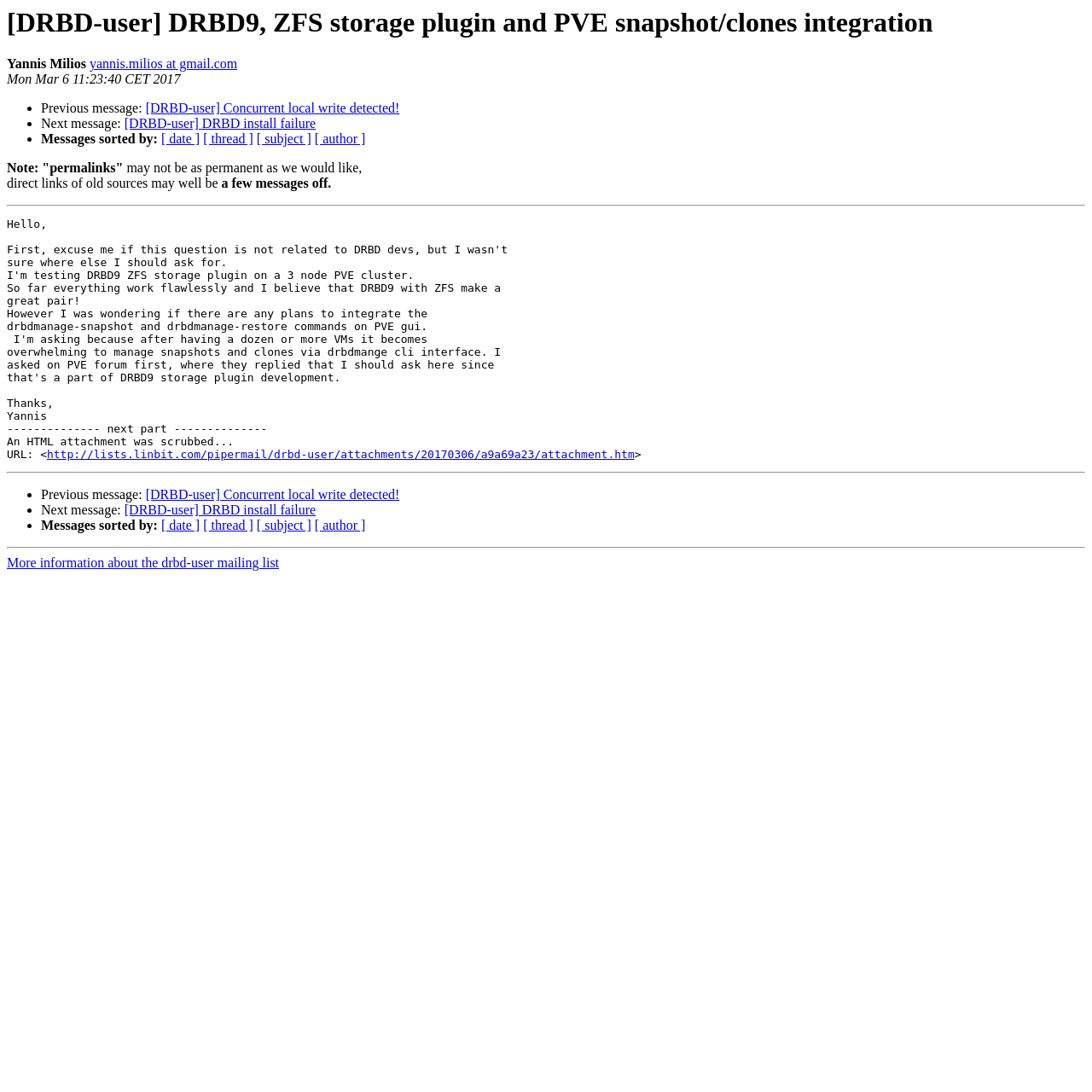Provide the bounding box coordinates, formatted as (top-left x, top-left y, bottom-right x, bottom-right y), with all values being floating point numbers between 0 and 1. Identify the bounding box of the UI element that matches the description: [ author ]

[0.288, 0.121, 0.335, 0.134]